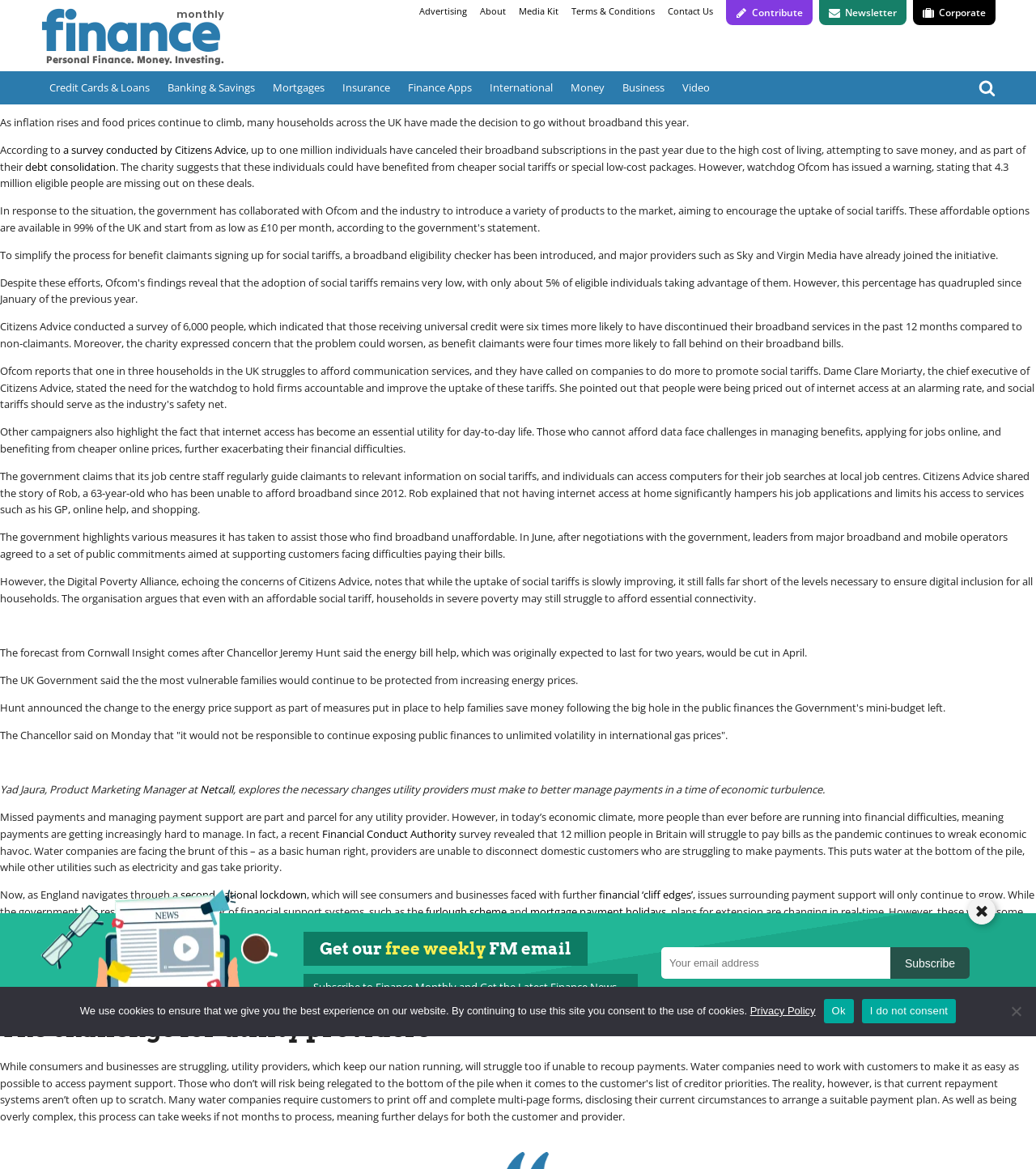What is the purpose of the 'Get our free weekly FM email' section?
With the help of the image, please provide a detailed response to the question.

The 'Get our free weekly FM email' section is a call-to-action that allows users to subscribe to Finance Monthly and receive the latest finance news, opinion, and insight directly to their email every week.